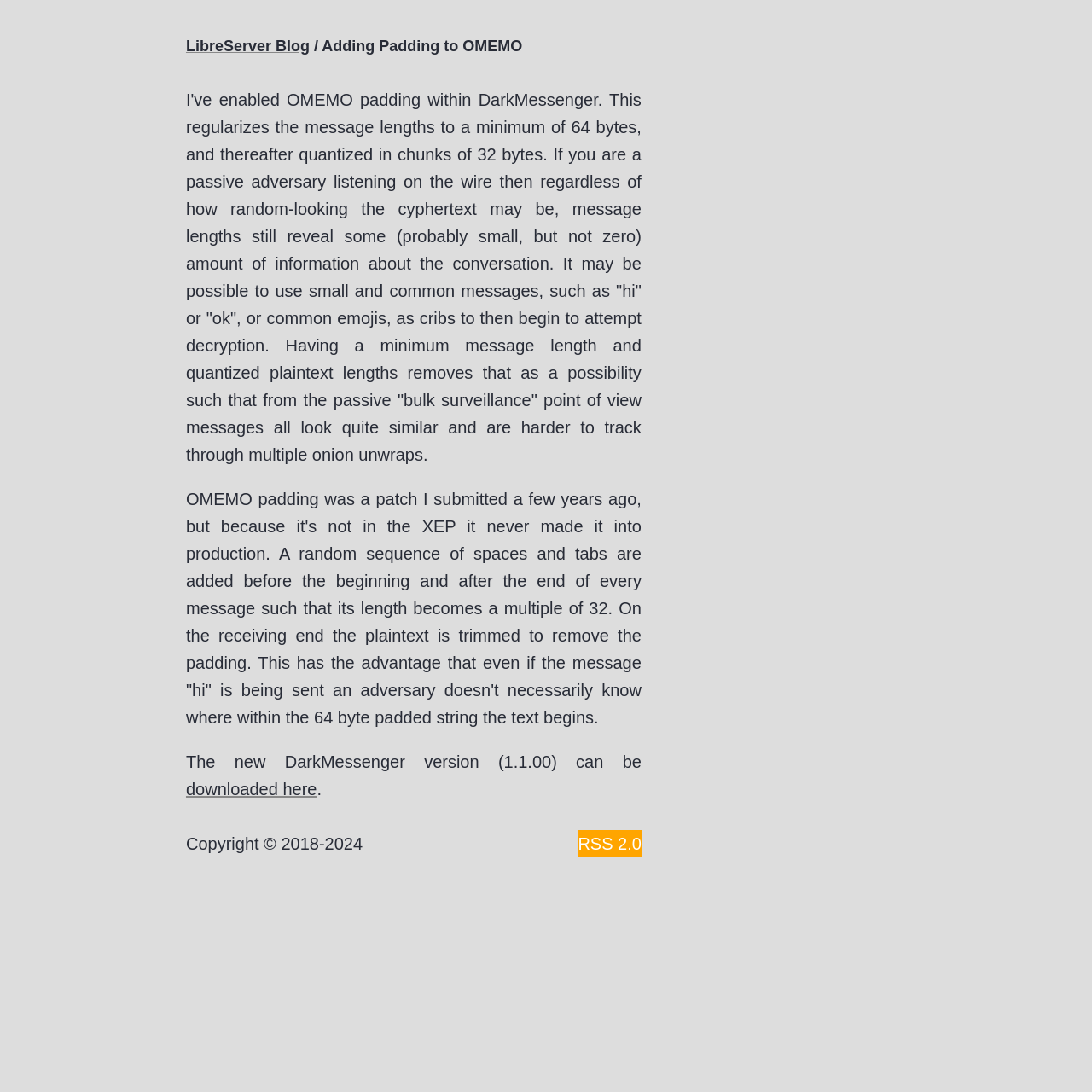What is the version of DarkMessenger that supports OMEMO padding?
Provide a detailed and well-explained answer to the question.

The text states that the new DarkMessenger version (1.1.00) can be downloaded, which supports OMEMO padding.